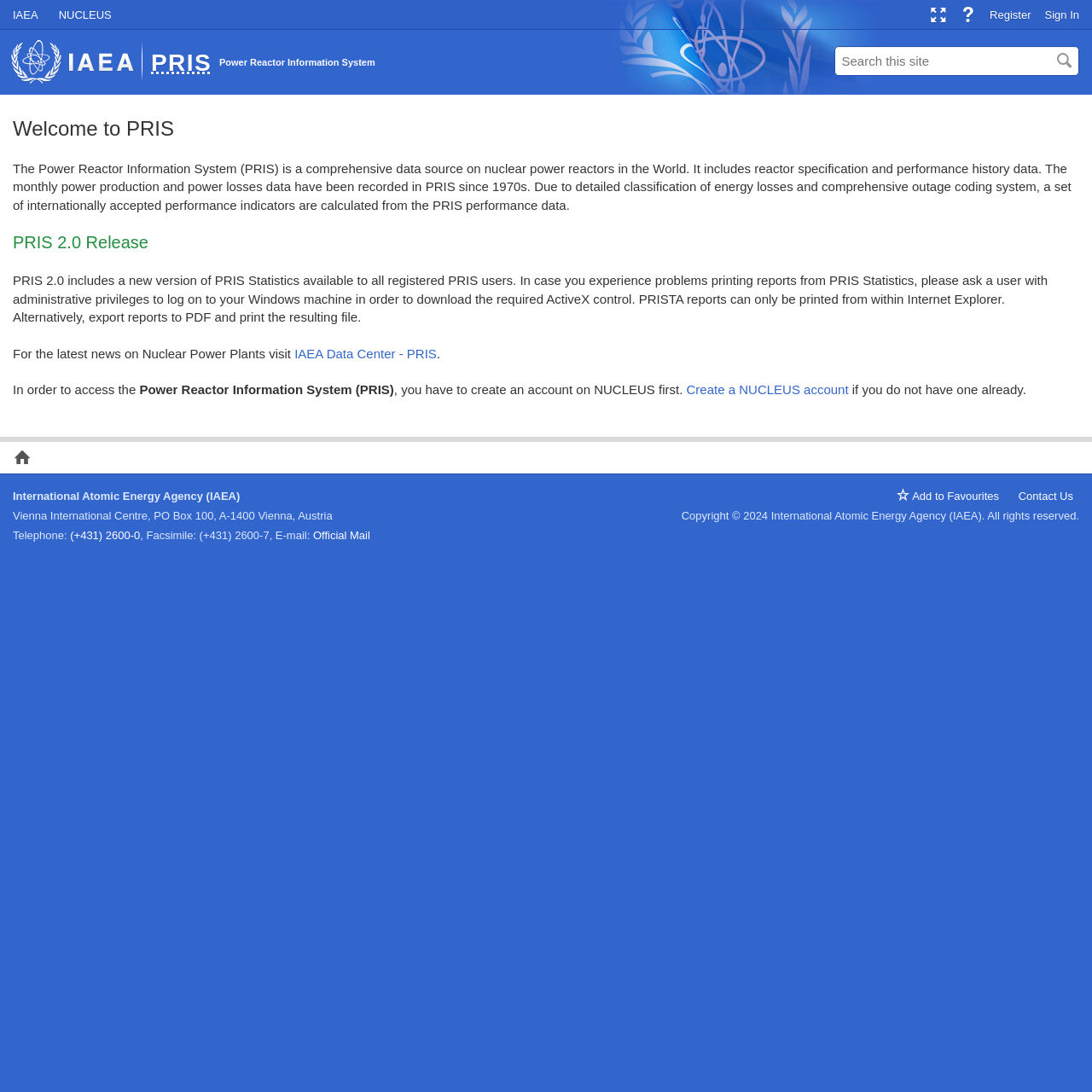Respond with a single word or short phrase to the following question: 
What is the copyright year of IAEA?

2024